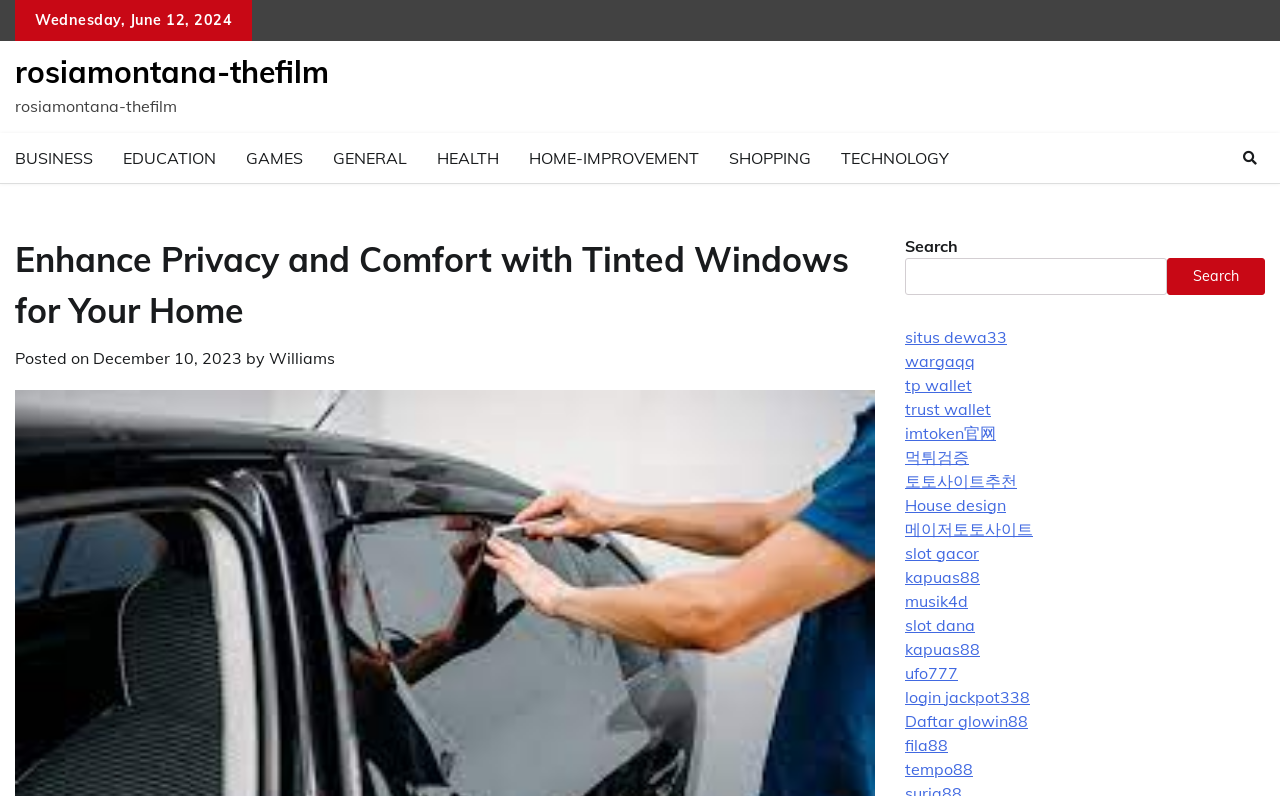Give a succinct answer to this question in a single word or phrase: 
What is the author of the article?

Williams